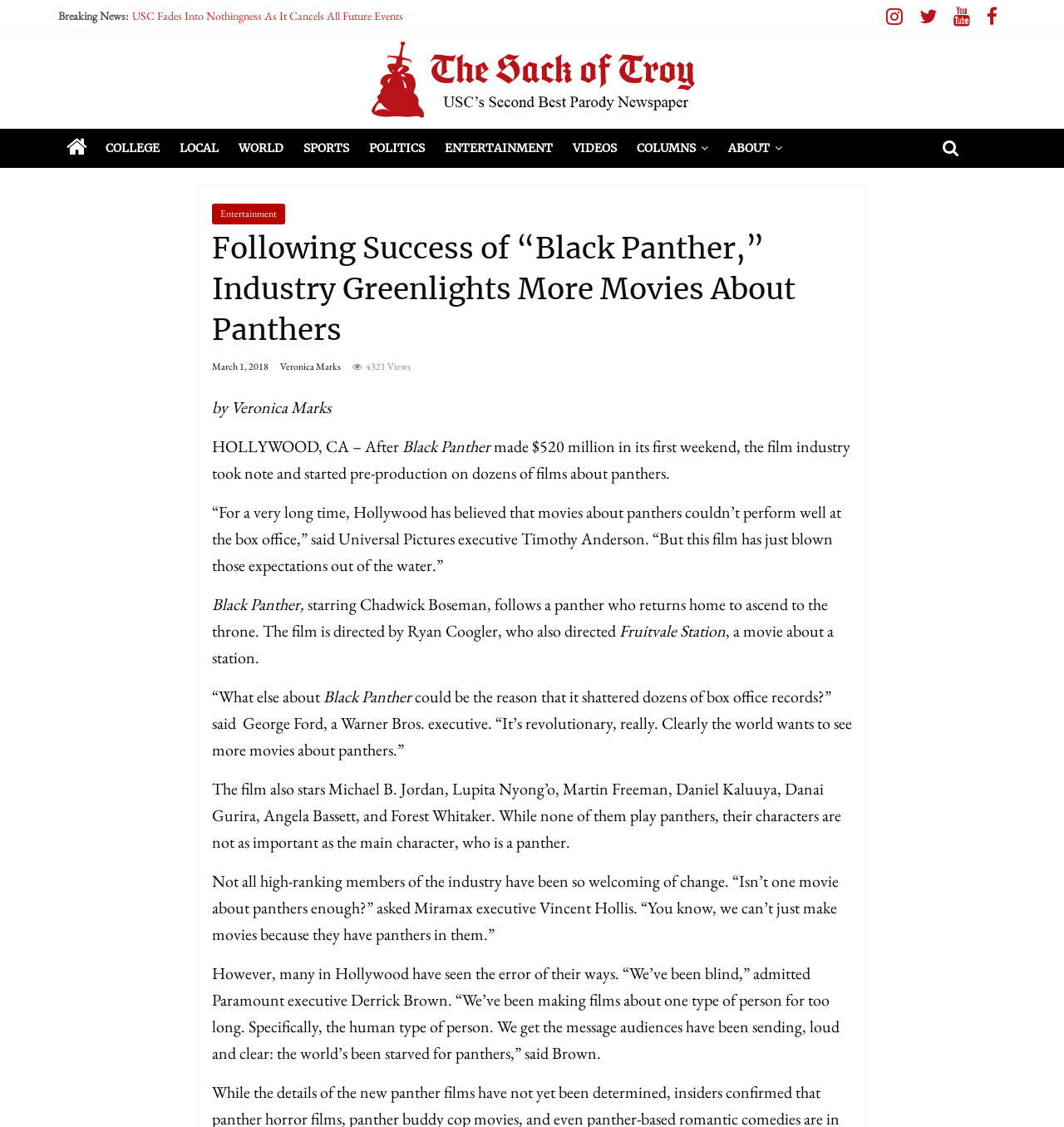Find the bounding box coordinates of the element to click in order to complete the given instruction: "Click on the 'March 1, 2018' link."

[0.199, 0.319, 0.252, 0.331]